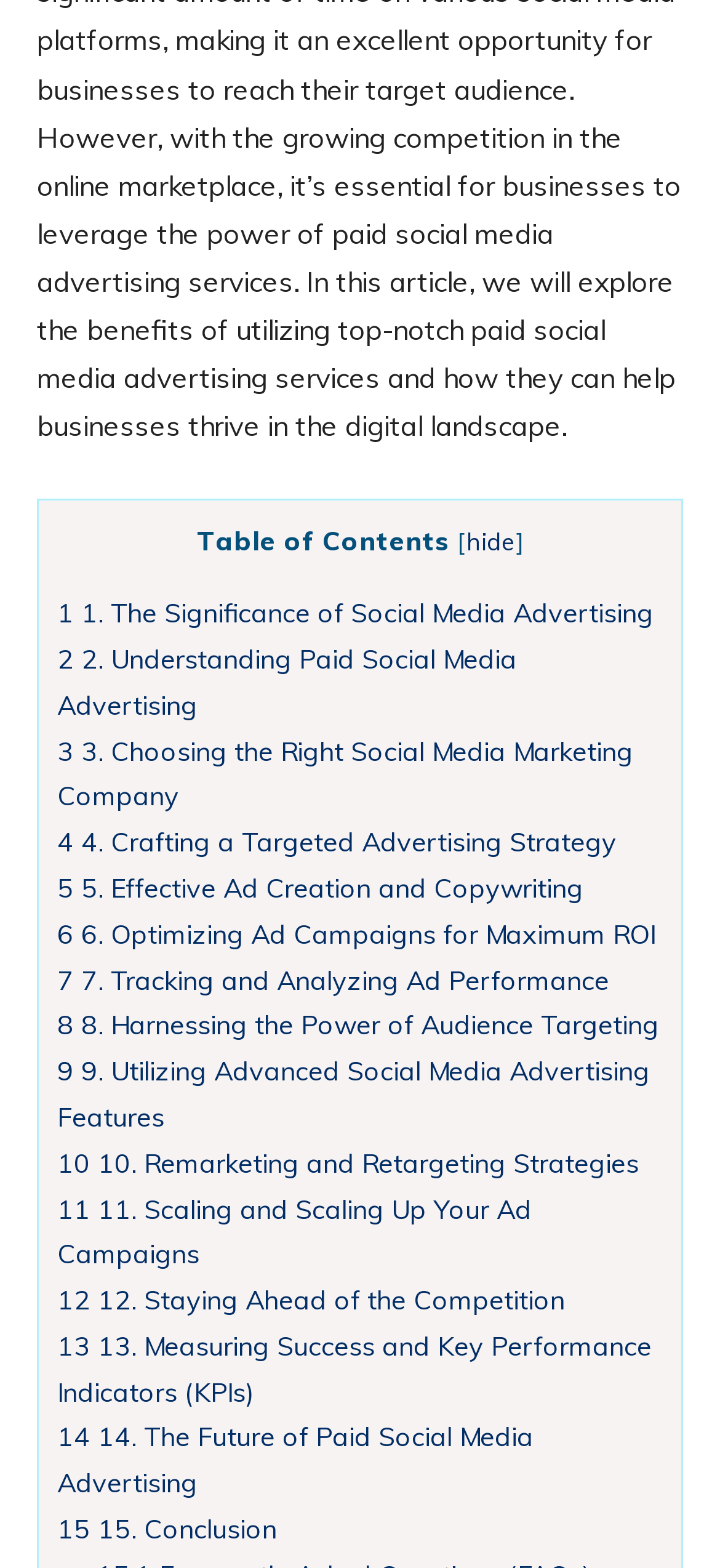Find the bounding box coordinates for the area you need to click to carry out the instruction: "hide table of contents". The coordinates should be four float numbers between 0 and 1, indicated as [left, top, right, bottom].

[0.647, 0.336, 0.717, 0.355]